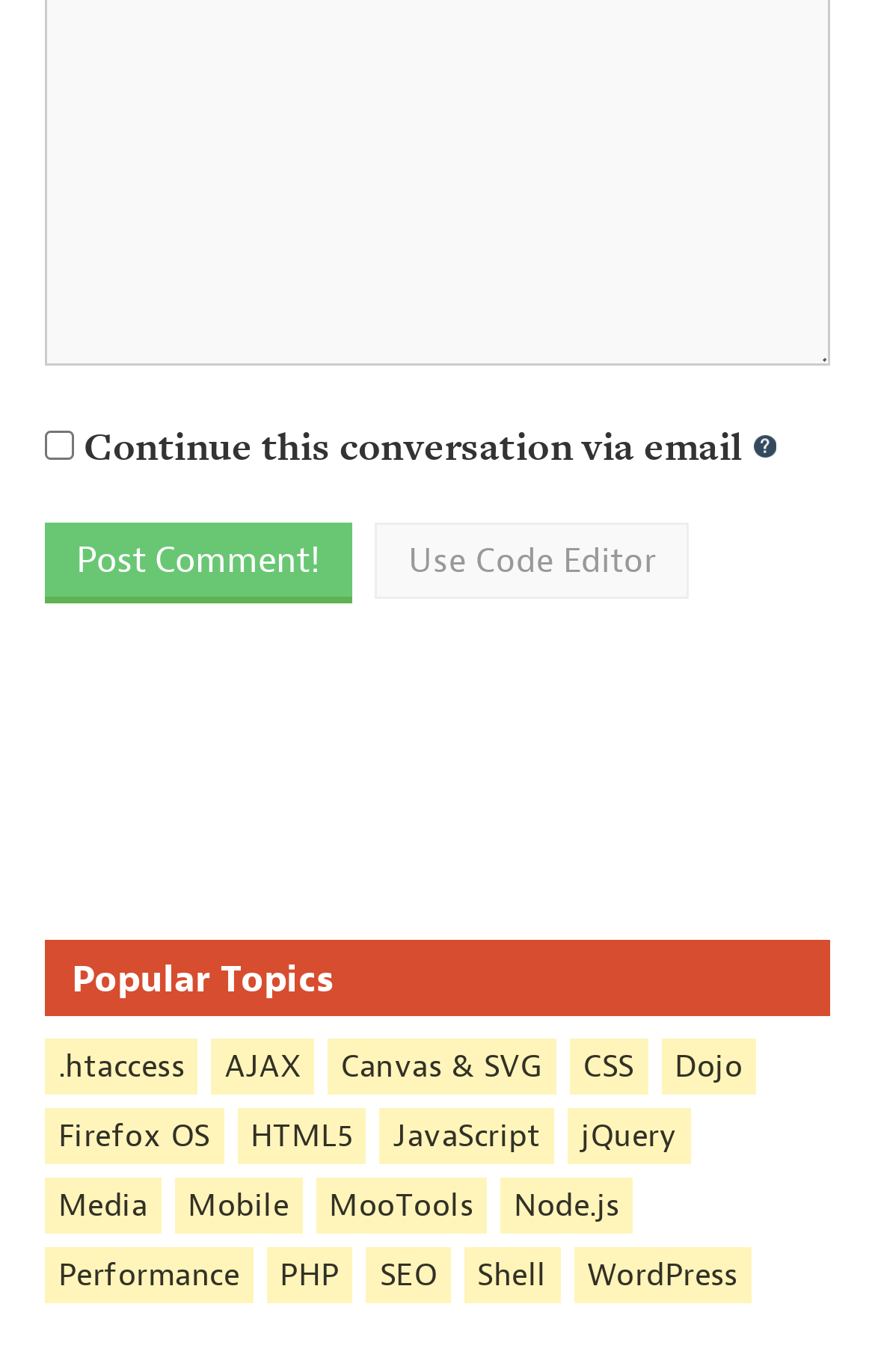How many buttons are there at the top of the webpage?
Provide an in-depth and detailed explanation in response to the question.

At the top of the webpage, there are two buttons: 'Post Comment!' and 'Use Code Editor'. These buttons are located next to the checkbox and are likely used for submitting and editing comments.